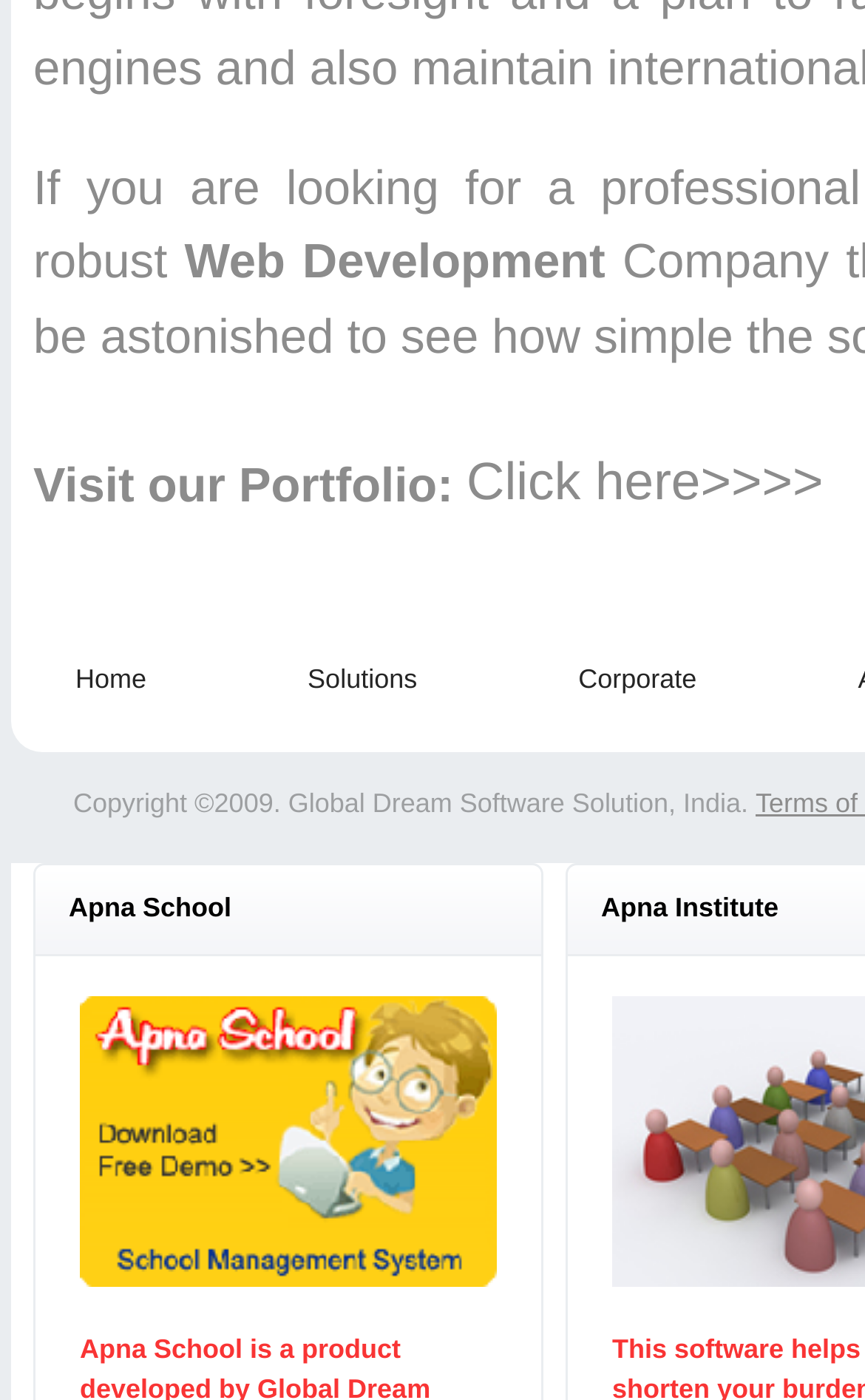How many links are there in the main menu?
From the details in the image, answer the question comprehensively.

I counted the links in the main menu, which are 'Home', 'Solutions', 'Corporate', and another link with no text, so there are 4 links in total.